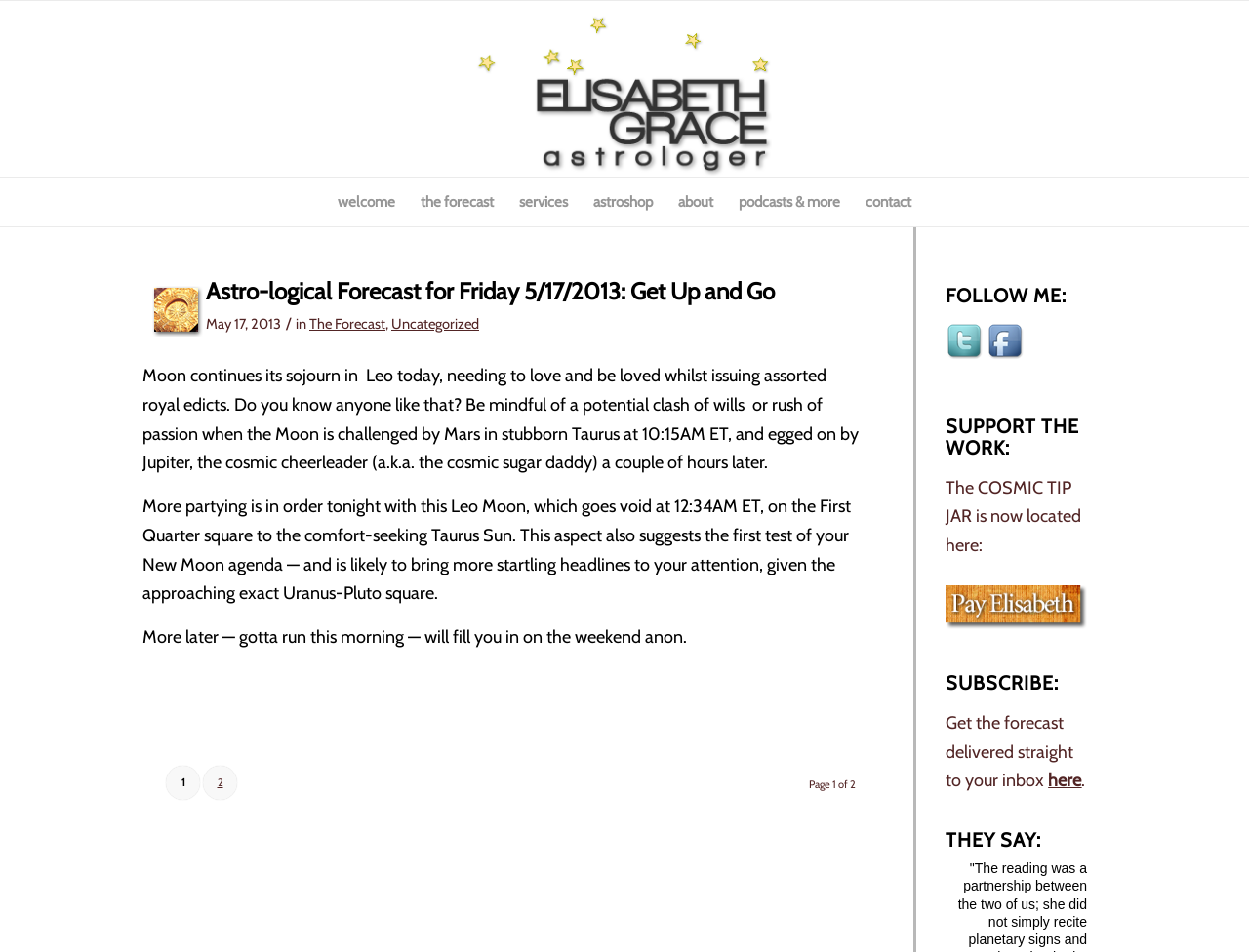Provide the bounding box coordinates of the HTML element described as: "Back to top". The bounding box coordinates should be four float numbers between 0 and 1, i.e., [left, top, right, bottom].

None